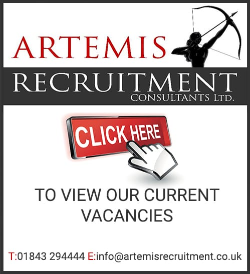What contact information is provided?
Please provide a comprehensive answer based on the contents of the image.

At the bottom of the image, contact information is presented, displaying a phone number and email address for inquiries, allowing potential job seekers to get in touch with the consultancy.